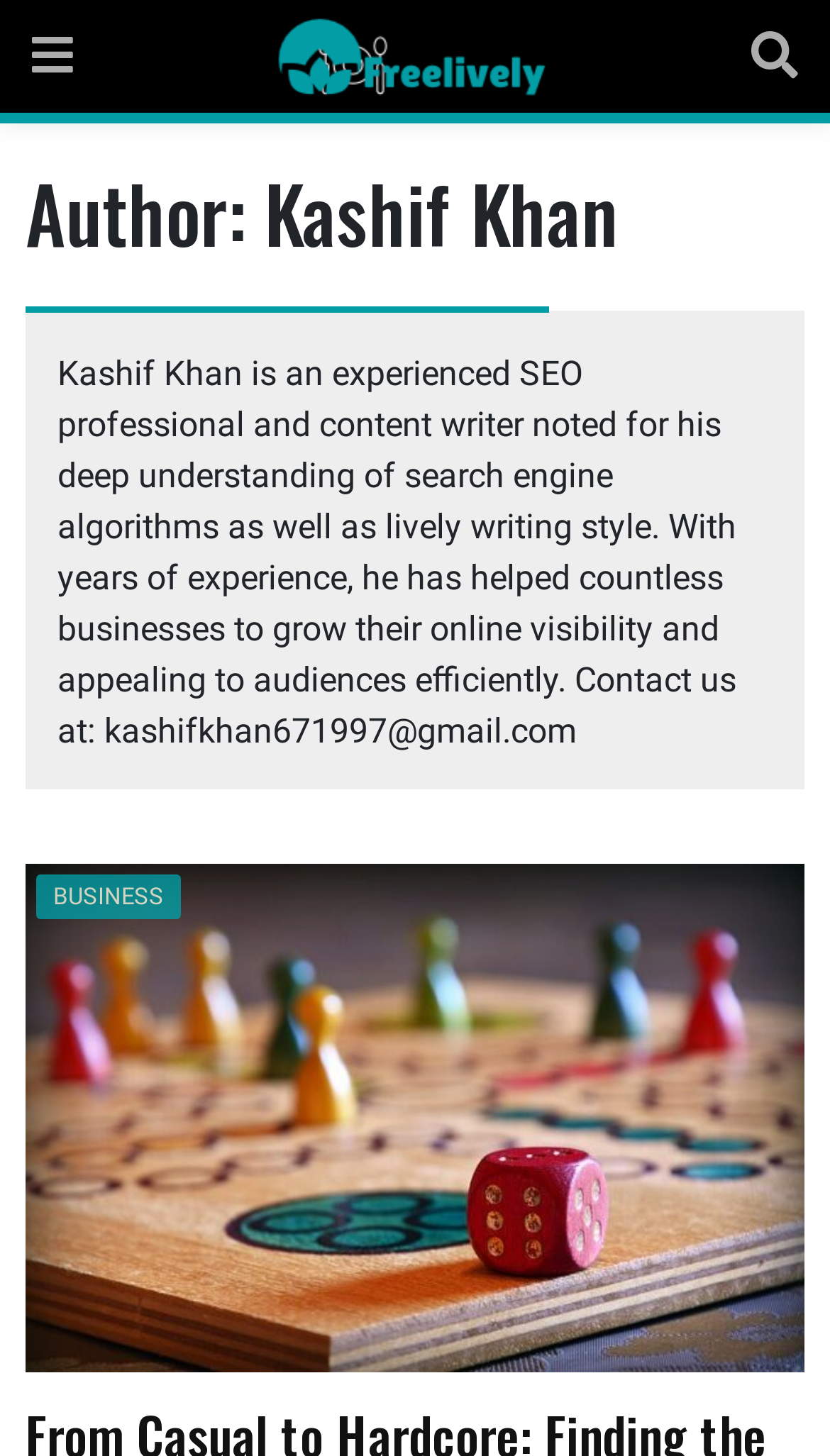What is the profession of Kashif Khan?
Please respond to the question with a detailed and thorough explanation.

Based on the webpage content, specifically the StaticText element, it is mentioned that Kashif Khan is an experienced SEO professional and content writer.